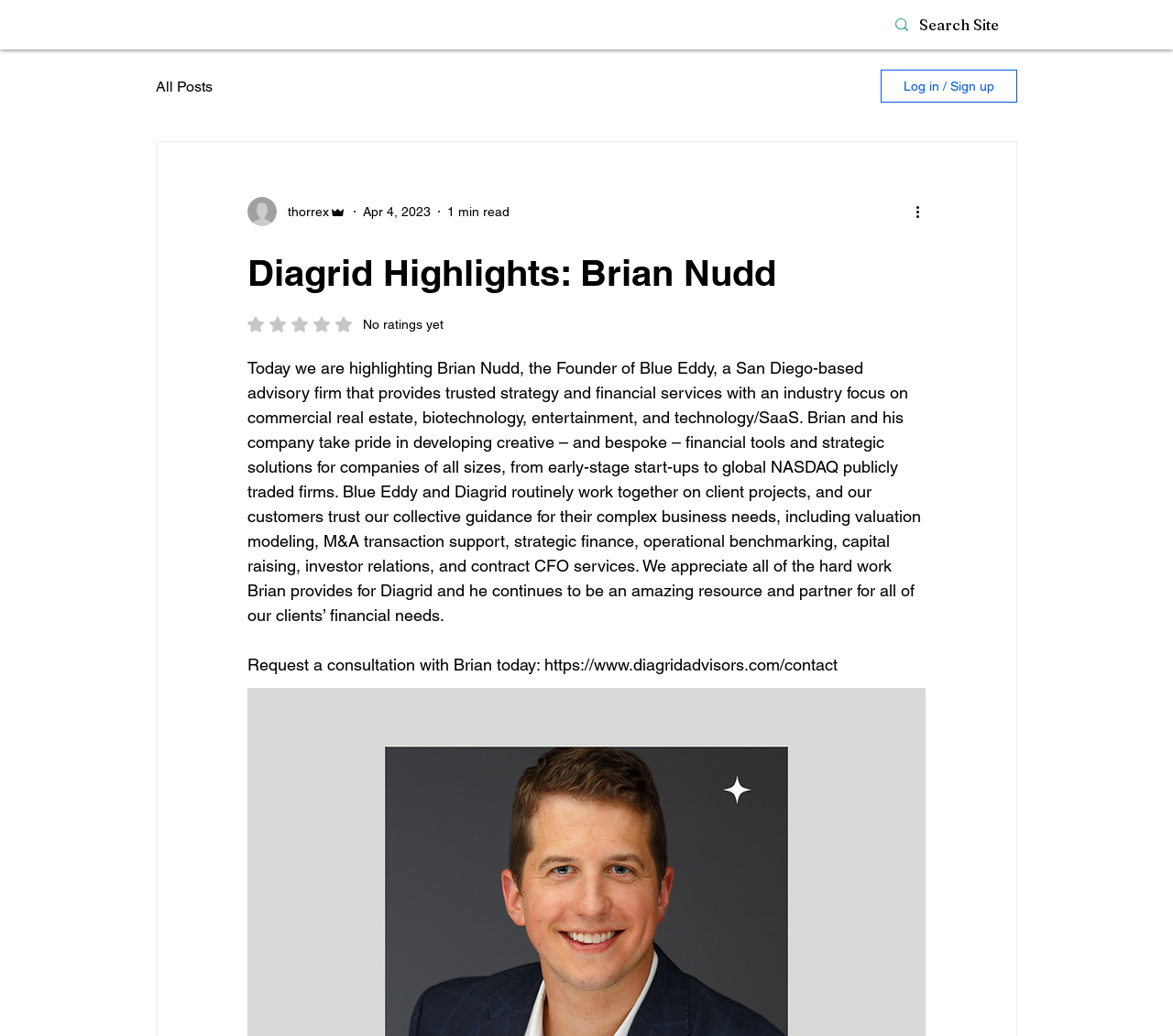Identify the bounding box coordinates of the part that should be clicked to carry out this instruction: "View the Activity for 2 to 3 years old".

None